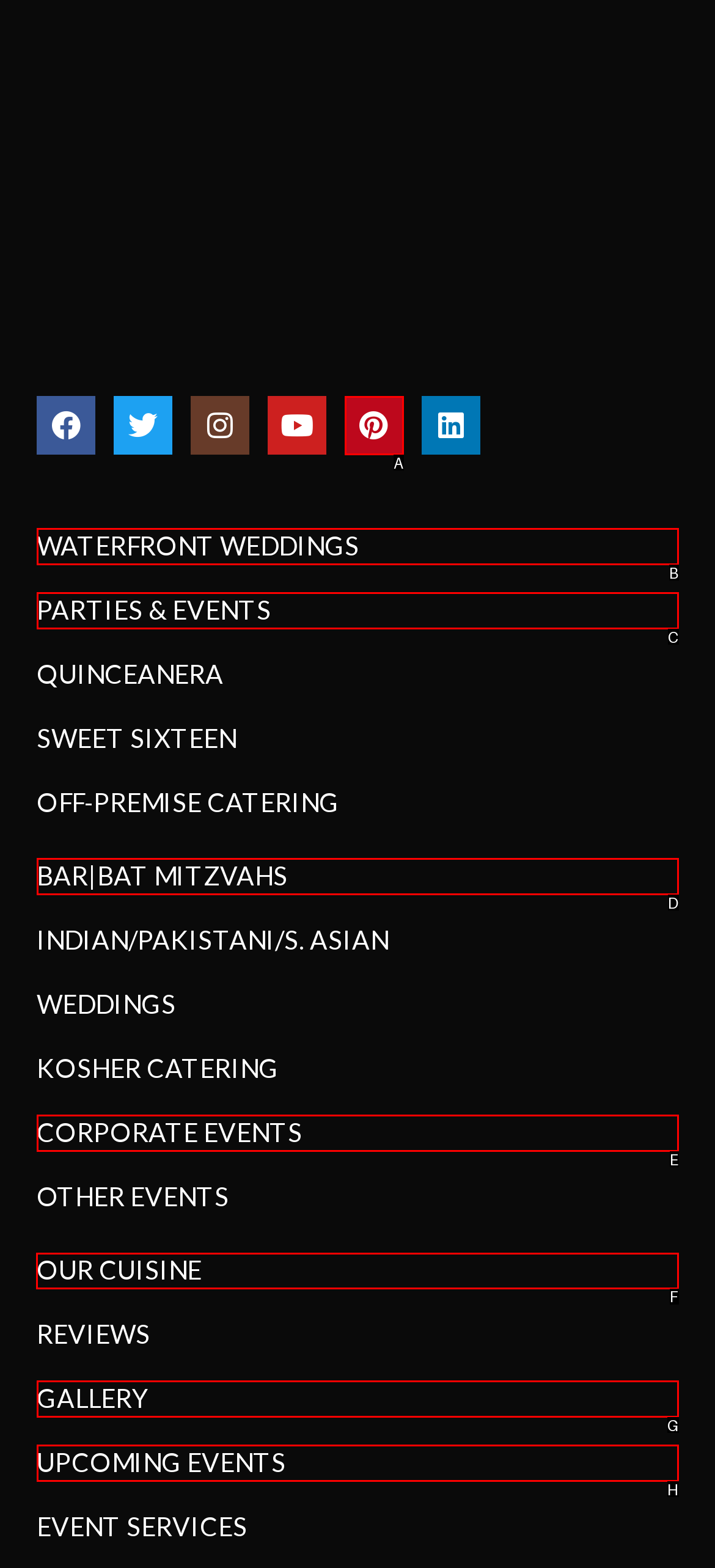From the given options, indicate the letter that corresponds to the action needed to complete this task: Check out our cuisine. Respond with only the letter.

F